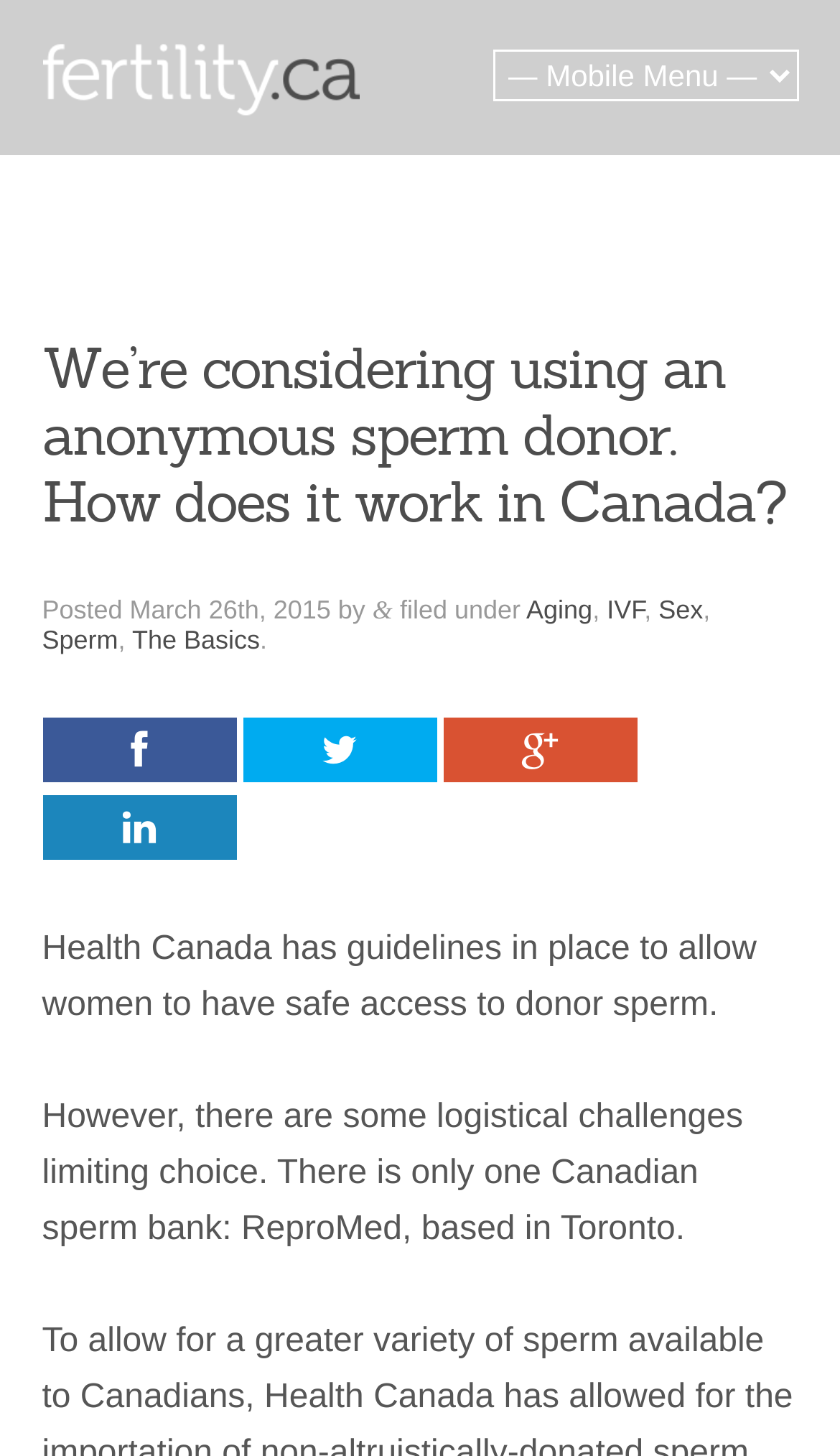Produce an extensive caption that describes everything on the webpage.

The webpage is about using an anonymous sperm donor in Canada, specifically discussing the guidelines and challenges related to donor sperm access. 

At the top, there is a link on the left side, and a combobox on the right side. Below them, there is a header section that spans the entire width of the page. Within this section, there is a heading that reads "We’re considering using an anonymous sperm donor. How does it work in Canada?" followed by the posting information, including the date "March 26th, 2015", and the author's name. 

Underneath the header section, there are several links and text elements, including categories such as "Aging", "IVF", "Sex", "Sperm", and "The Basics", which are separated by commas. 

Further down, there are four social media links, represented by icons, arranged horizontally. 

The main content of the webpage starts below these links, with two paragraphs of text. The first paragraph explains that Health Canada has guidelines in place to allow women to have safe access to donor sperm. The second paragraph discusses the logistical challenges limiting choice, mentioning that there is only one Canadian sperm bank, ReproMed, based in Toronto.